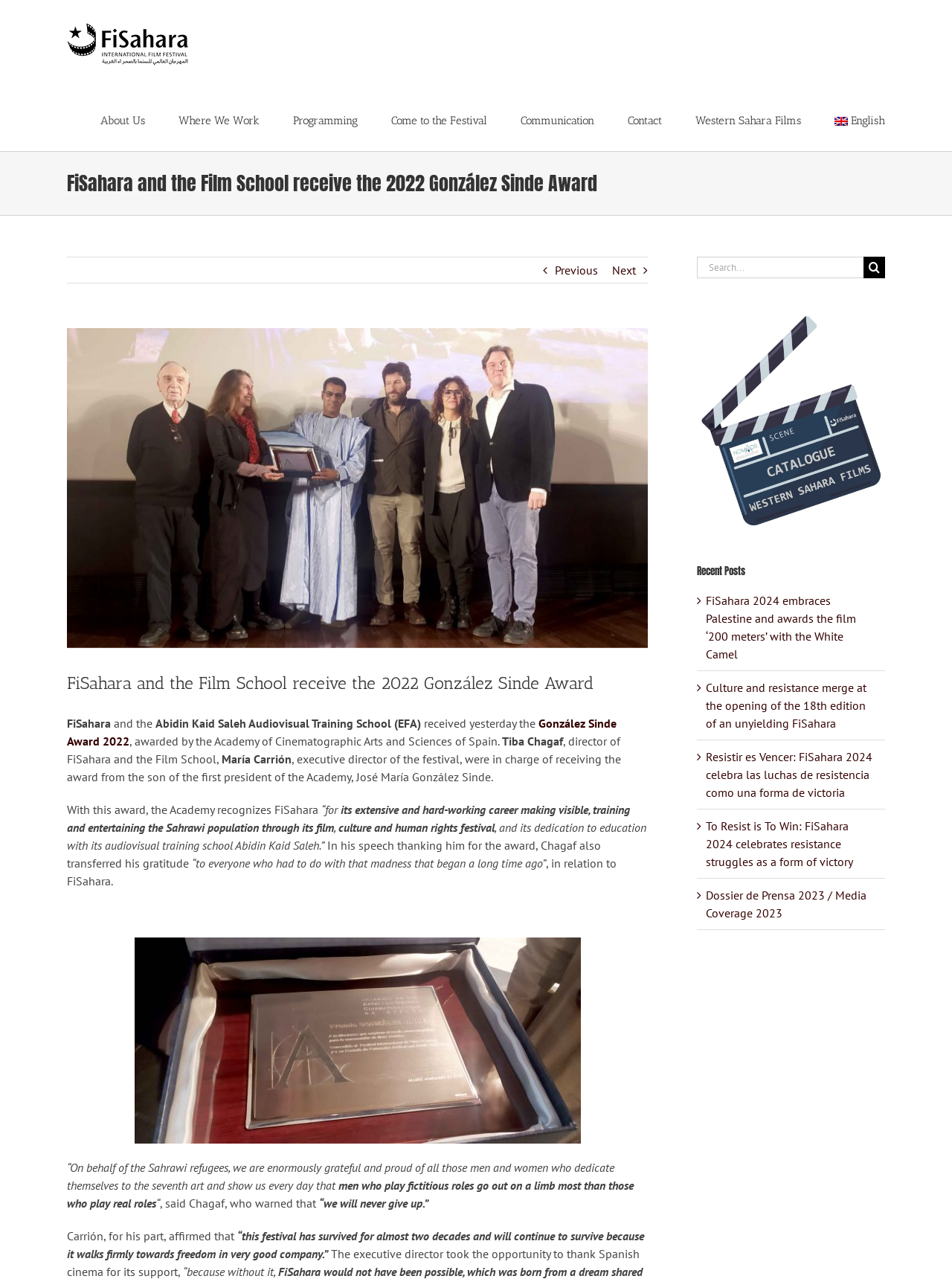Please provide a brief answer to the following inquiry using a single word or phrase:
Who is the director of FiSahara and the Film School?

Tiba Chagaf